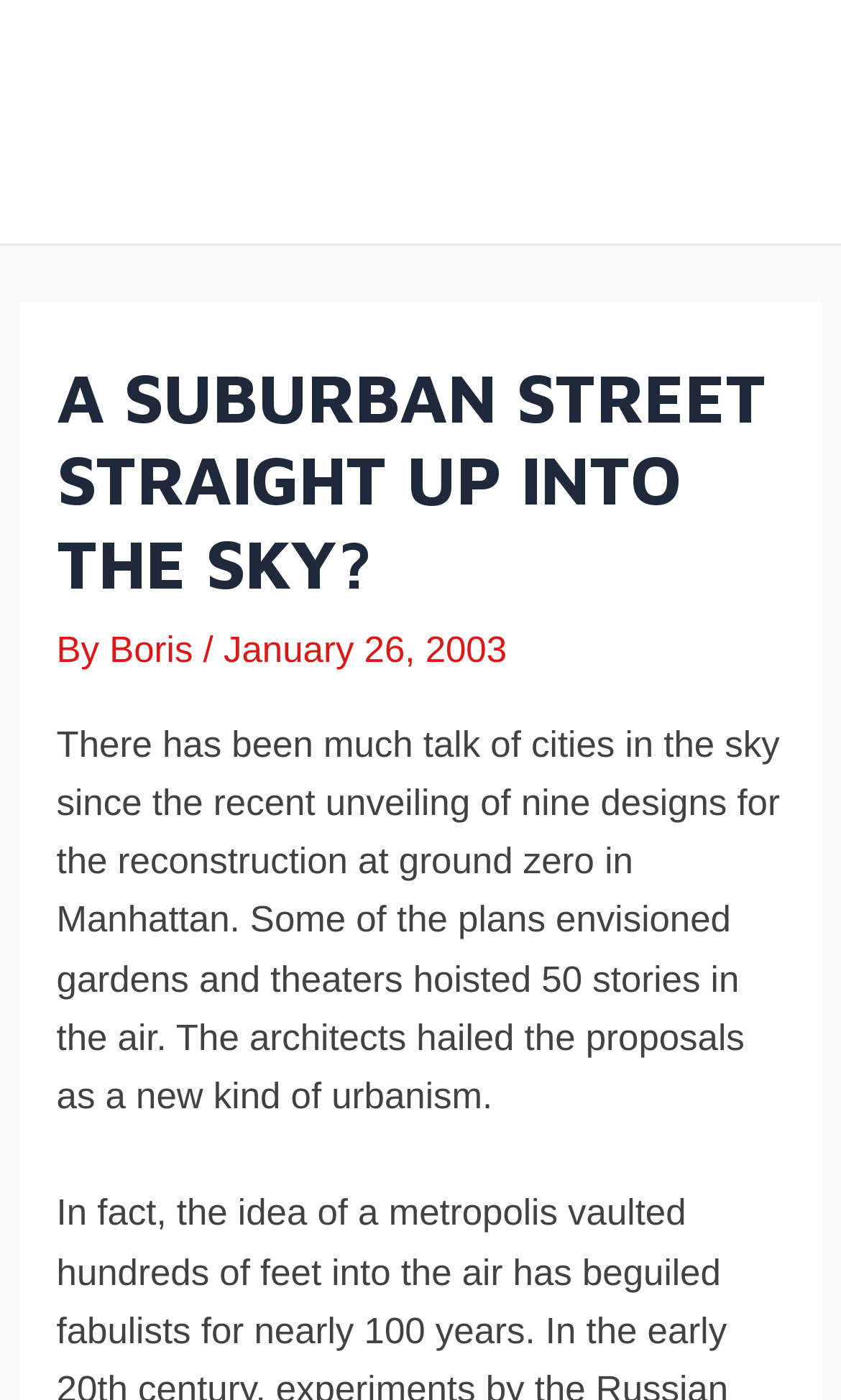What is the topic of the article?
Give a detailed explanation using the information visible in the image.

The topic of the article can be inferred from the first sentence, which mentions 'cities in the sky' and the recent unveiling of designs for the reconstruction at ground zero in Manhattan.